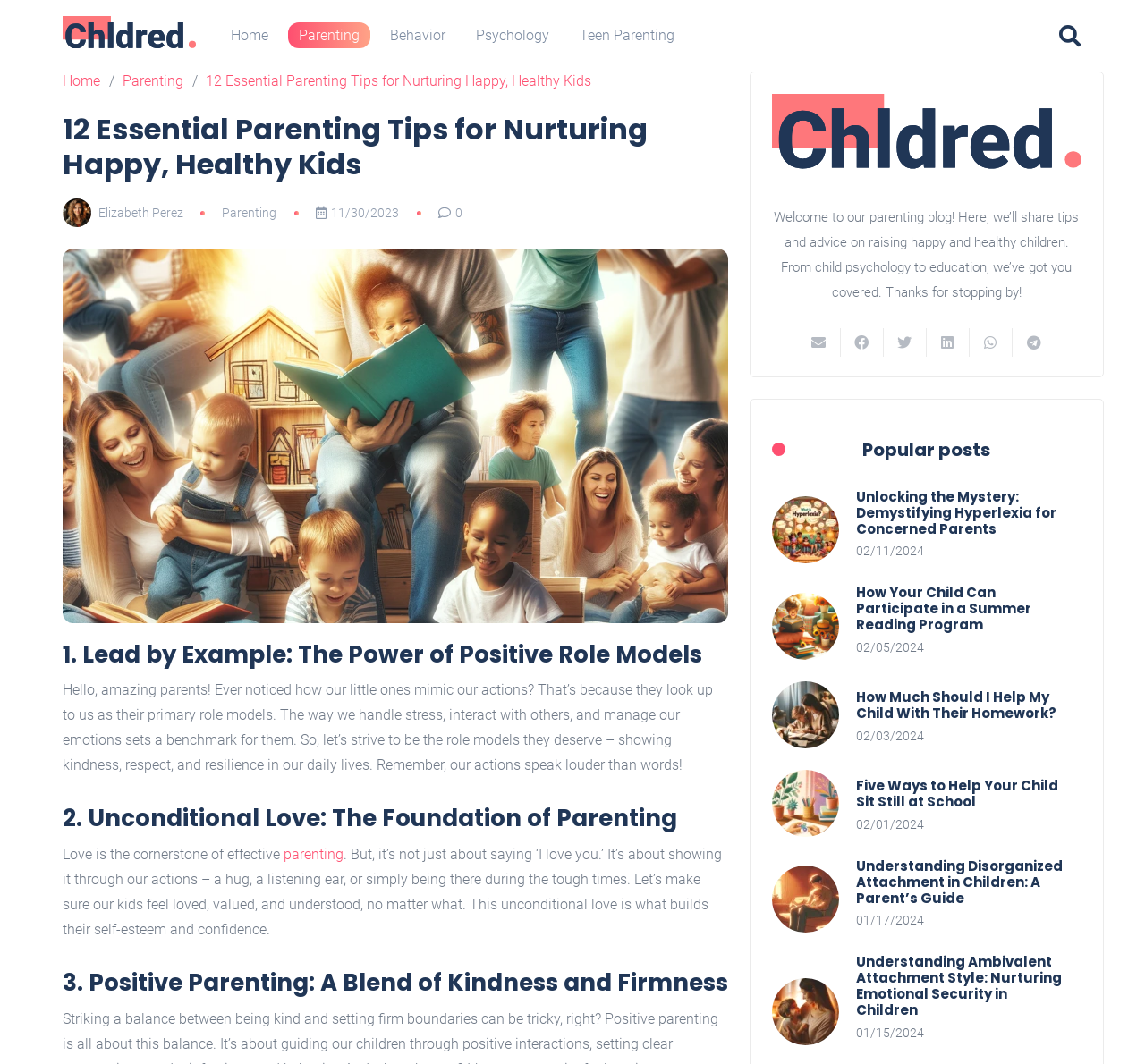What is the author of the article '12 Essential Parenting Tips for Nurturing Happy, Healthy Kids'?
Use the information from the image to give a detailed answer to the question.

This answer can be obtained by looking at the author information below the title of the article '12 Essential Parenting Tips for Nurturing Happy, Healthy Kids'. The author's name is listed as 'Elizabeth Perez'.